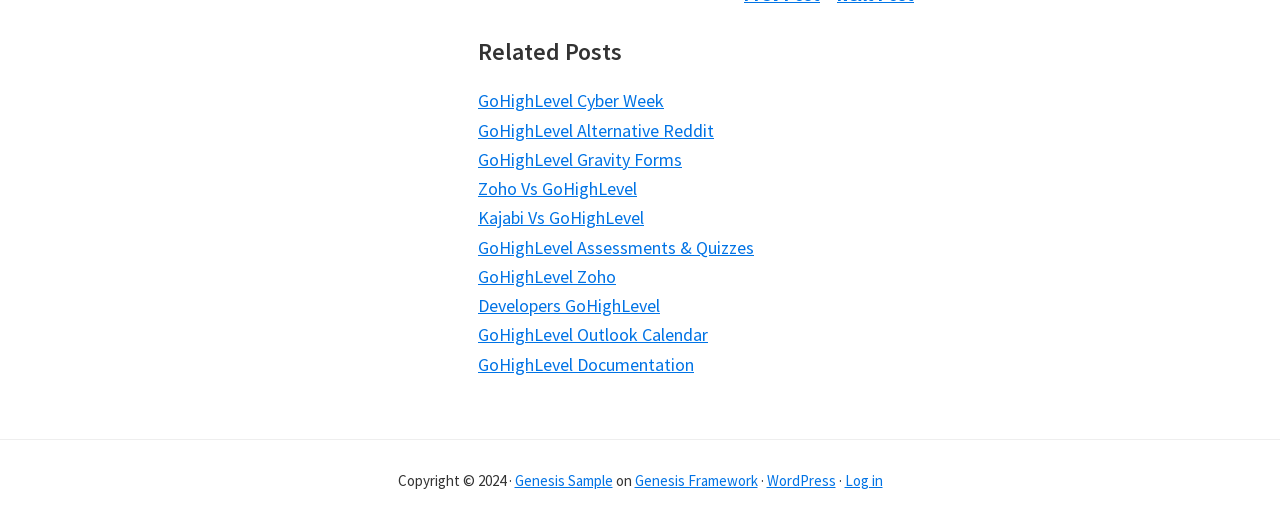What is the last link on the page?
Based on the image, give a concise answer in the form of a single word or short phrase.

Log in